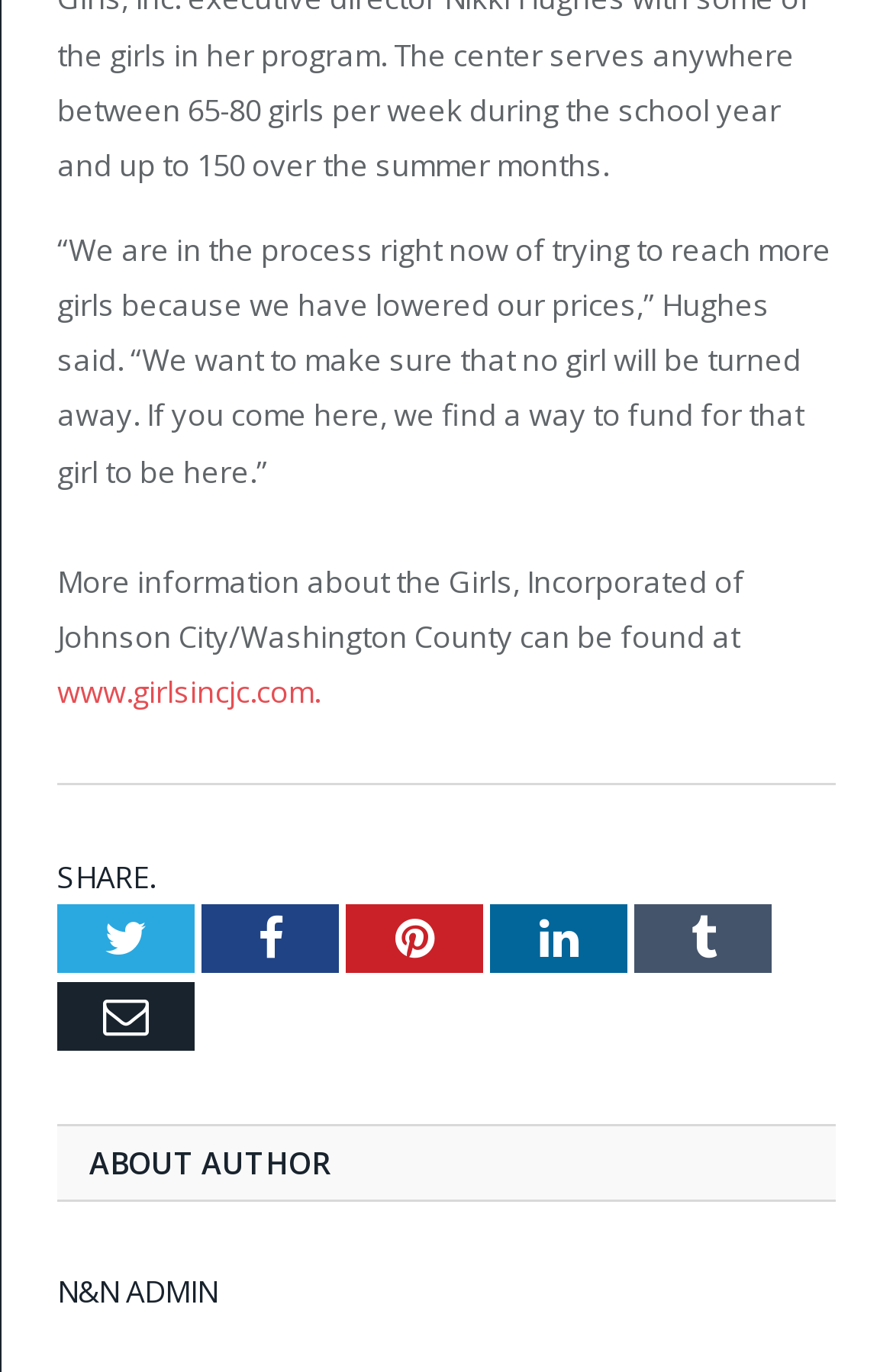What social media platforms can one share the article on?
Provide a detailed and extensive answer to the question.

The article provides links to share the content on various social media platforms, including Twitter, Facebook, Pinterest, LinkedIn, Tumblr, and Email, indicating that one can share the article on these platforms.